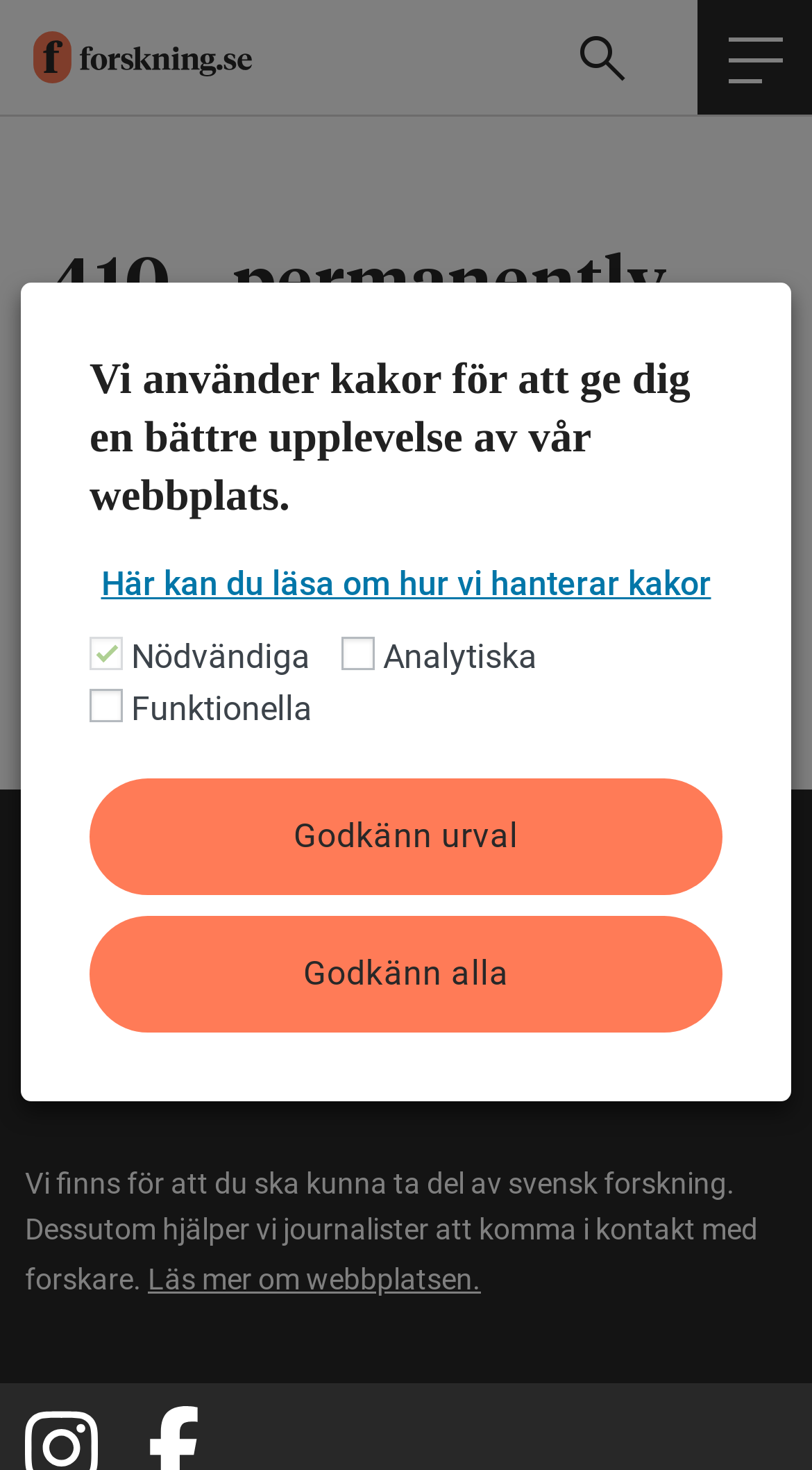Offer an in-depth caption of the entire webpage.

The webpage is about forskning.se, a Swedish research website. At the top, there is a navigation menu labeled "Huvudmeny" that spans the entire width of the page. Within this menu, there is a link to the forskning.se homepage, accompanied by an image of the Forskning logo. To the right of the logo, there are two buttons: "Visa sökfält" and "Öppna huvudmeny". The latter has a static text label "Meny" next to it.

Below the navigation menu, the main content area is divided into two sections. The top section has an article with a heading "410 – permanently gone" and a paragraph of text that advises visitors to visit Alpha Galileo and IDW for press releases about Swedish research. There are two links to these websites below the text.

The second section has a heading "För dig som vill veta" and a paragraph of text that explains the purpose of the website, which is to provide access to Swedish research and help journalists contact researchers. There is a link to read more about the website below the text.

At the bottom of the page, there is a dialog box labeled "cookieconsent" that informs visitors about the use of cookies on the website. The dialog box has a heading, several links, and three checkboxes for managing cookie preferences. There are two buttons at the bottom of the dialog box: "Godkänn alla" and "Godkänn urval".